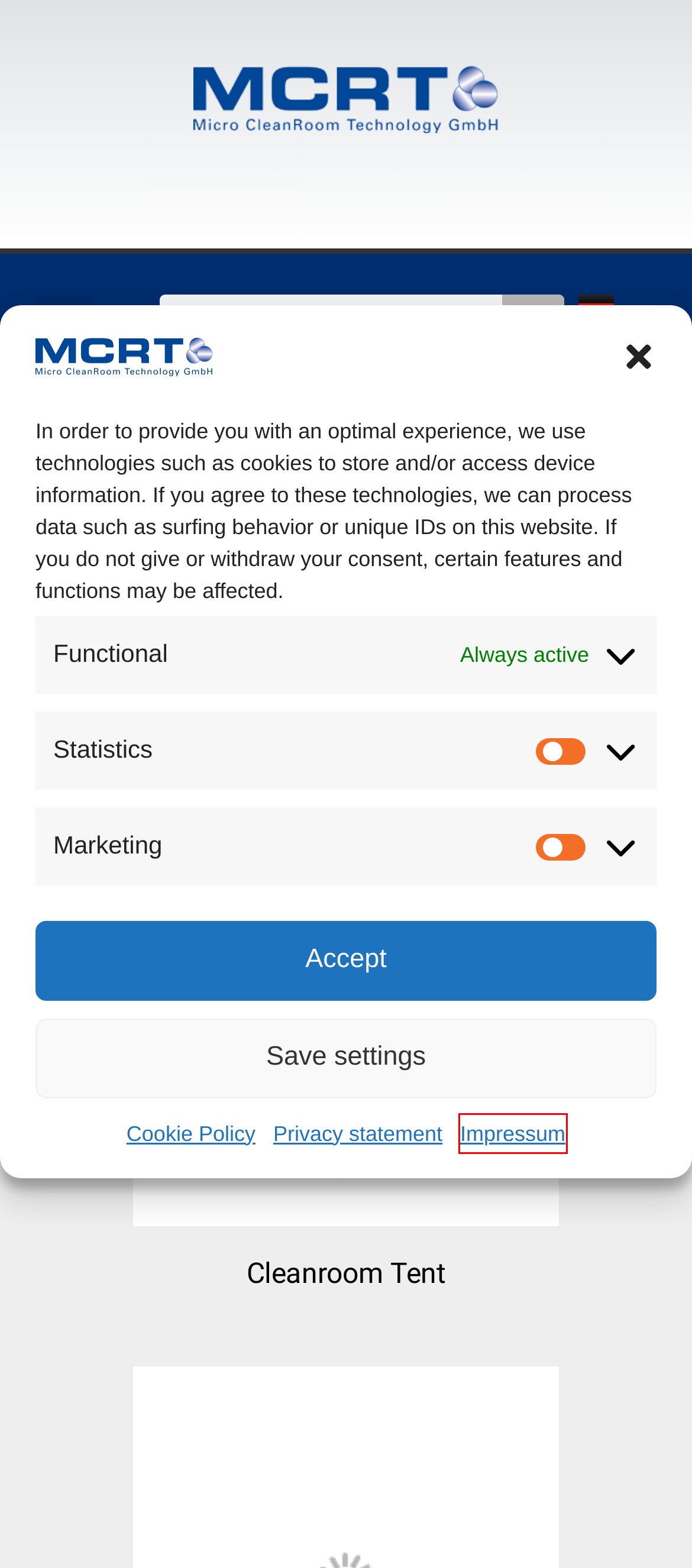Review the screenshot of a webpage that includes a red bounding box. Choose the webpage description that best matches the new webpage displayed after clicking the element within the bounding box. Here are the candidates:
A. Cookie-Richtlinie (EU) | MCRT GmbH
B. Impressum | MCRT GmbH
C. Particle Measurement | MCRT GmbH
D. Laminarflow-Arbeitsplätze | MCRT GmbH
E. Aktive Minienvironments | MCRT GmbH
F. Datenschutzerklärung | MCRT GmbH
G. Filter Fan Units | MCRT GmbH
H. Micro CleanRoom Technology GmbH | MCRT GmbH

B